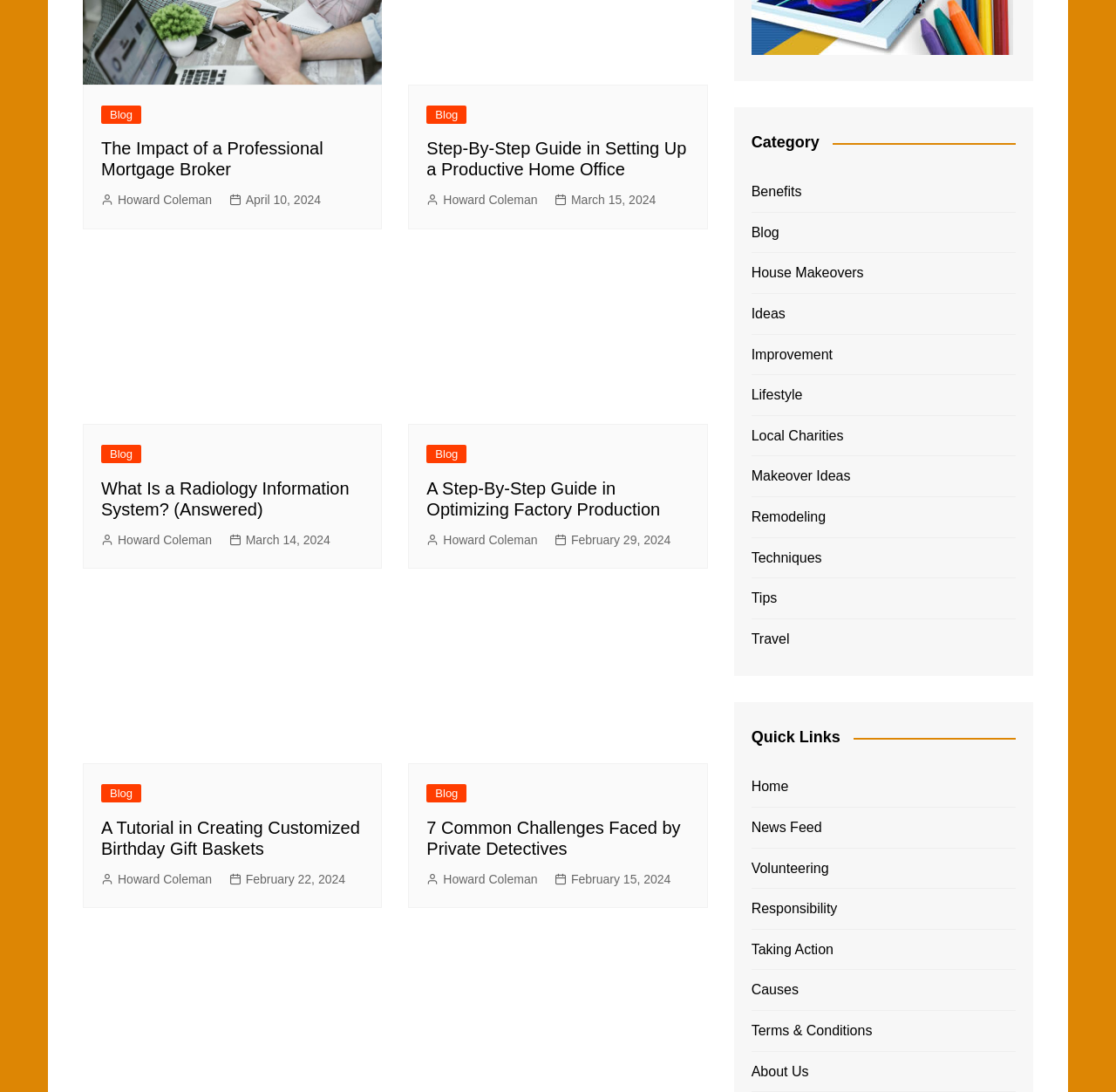Identify the bounding box coordinates of the region I need to click to complete this instruction: "Go to the 'Home' page".

[0.673, 0.71, 0.707, 0.731]